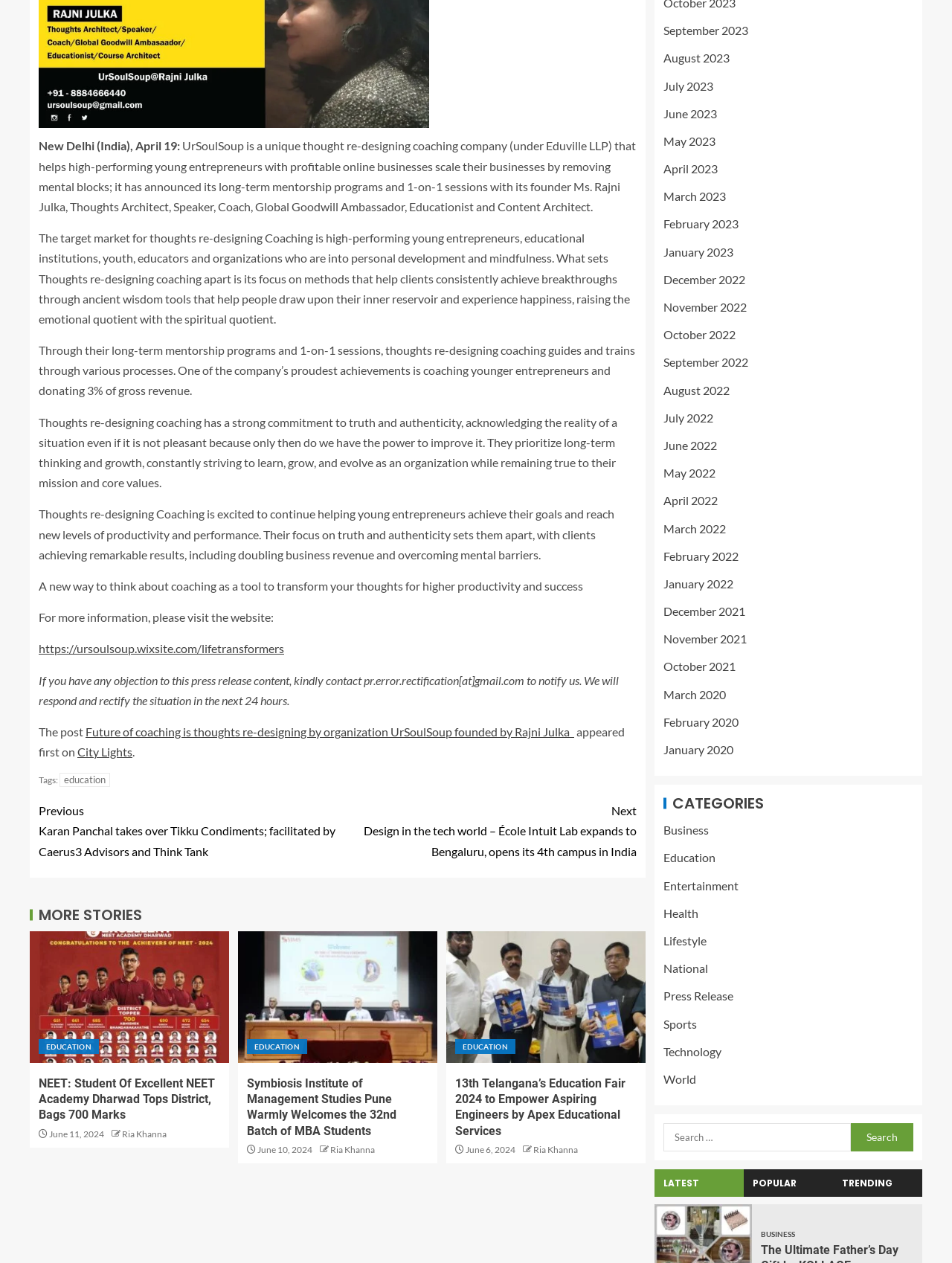What is UrSoulSoup?
Refer to the image and give a detailed answer to the query.

Based on the text, UrSoulSoup is a unique thought re-designing coaching company that helps high-performing young entrepreneurs with profitable online businesses scale their businesses by removing mental blocks.